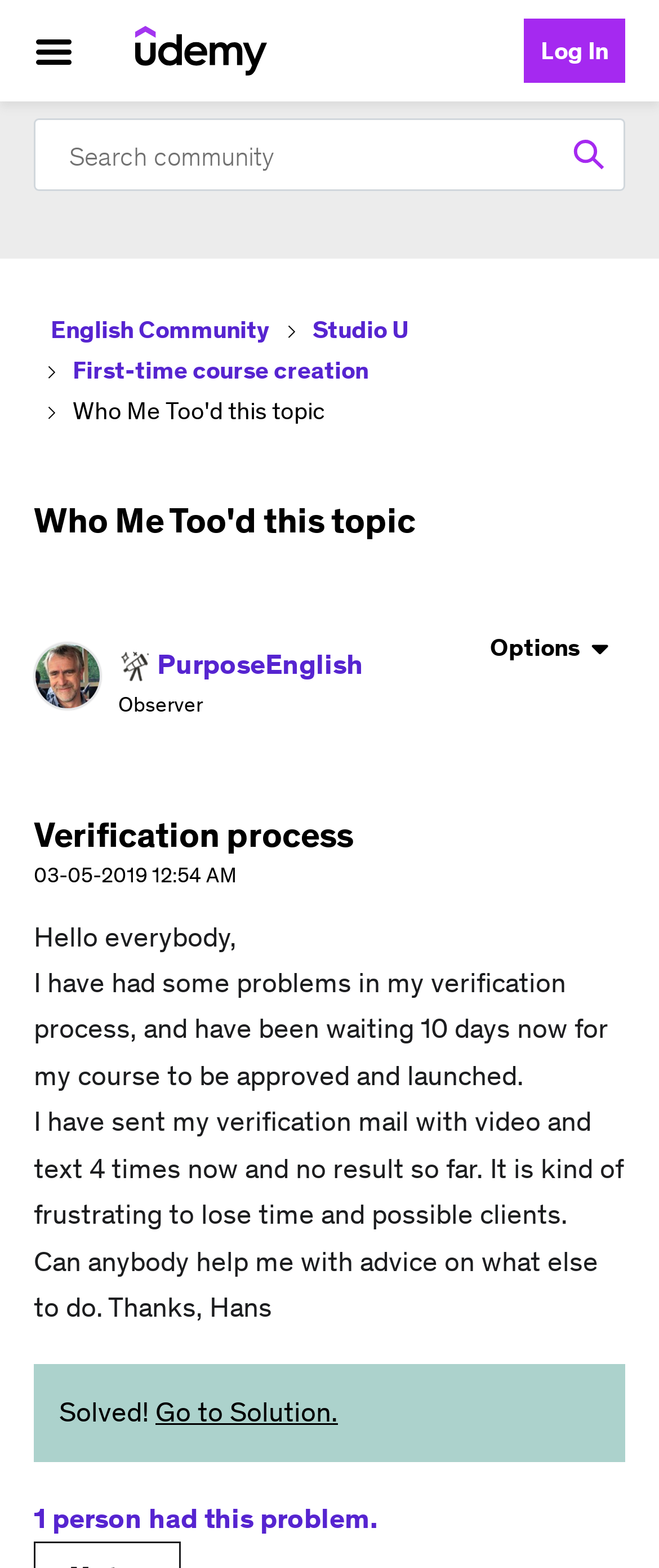Use a single word or phrase to respond to the question:
What is the status of this topic?

Solved